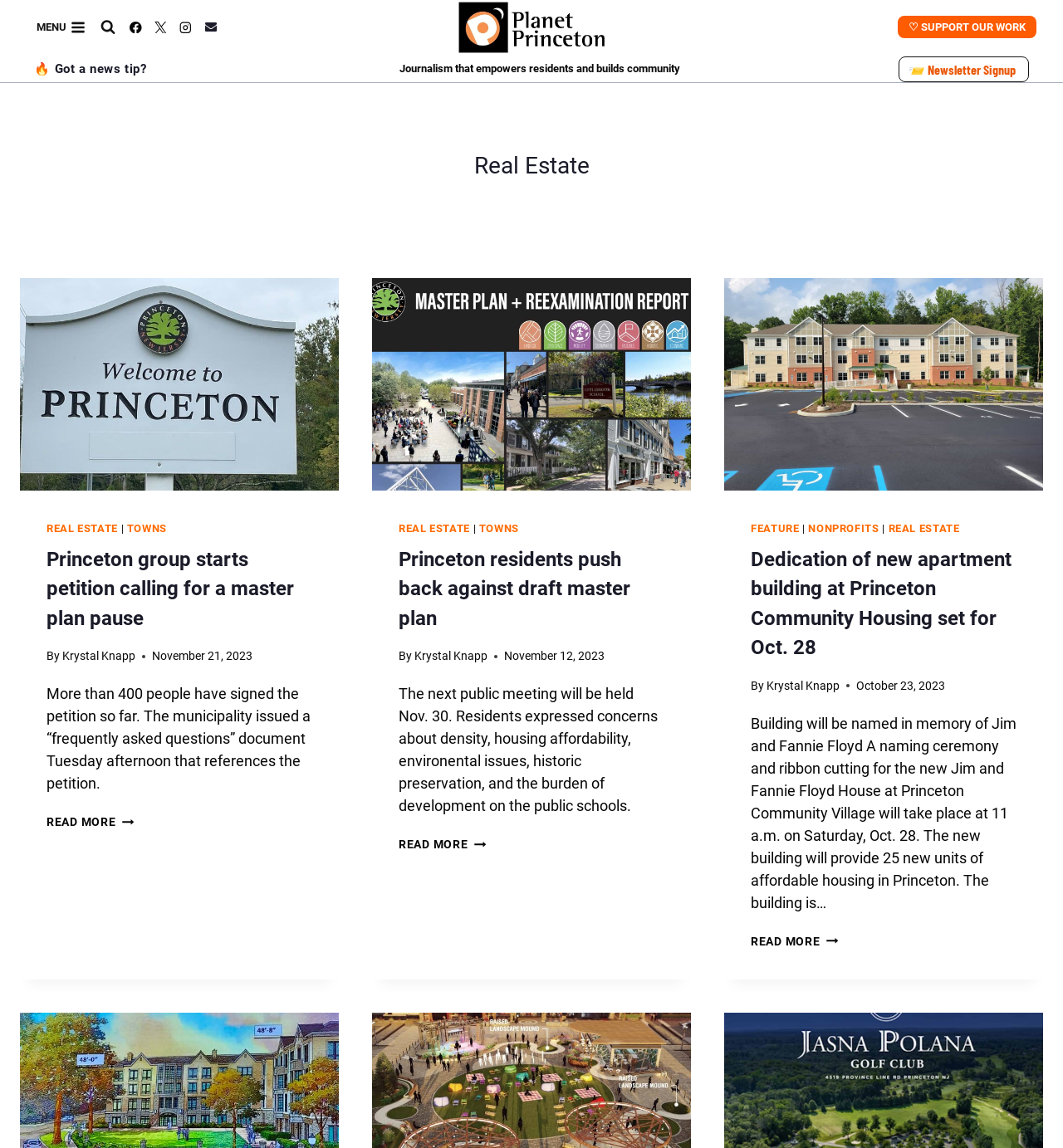Construct a comprehensive caption that outlines the webpage's structure and content.

This webpage is about real estate news in Princeton, NJ. At the top, there is a menu toggle button and a search form button. Below them, there are social media links, including Facebook, Instagram, and Email. 

On the left side, there is a section with a heading "Real Estate" and a list of news articles. Each article has a title, an image, and a brief summary. The articles are about local real estate news, such as a petition calling for a master plan pause, residents pushing back against a draft master plan, and the dedication of a new apartment building at Princeton Community Housing.

On the top right side, there is a link to the Princeton, NJ local news website. Below it, there is a call to action to support the work of the news organization. On the bottom right side, there is a newsletter signup link.

The webpage has a clean layout, with clear headings and concise text. The use of images and summaries makes it easy to scan and find relevant news articles.